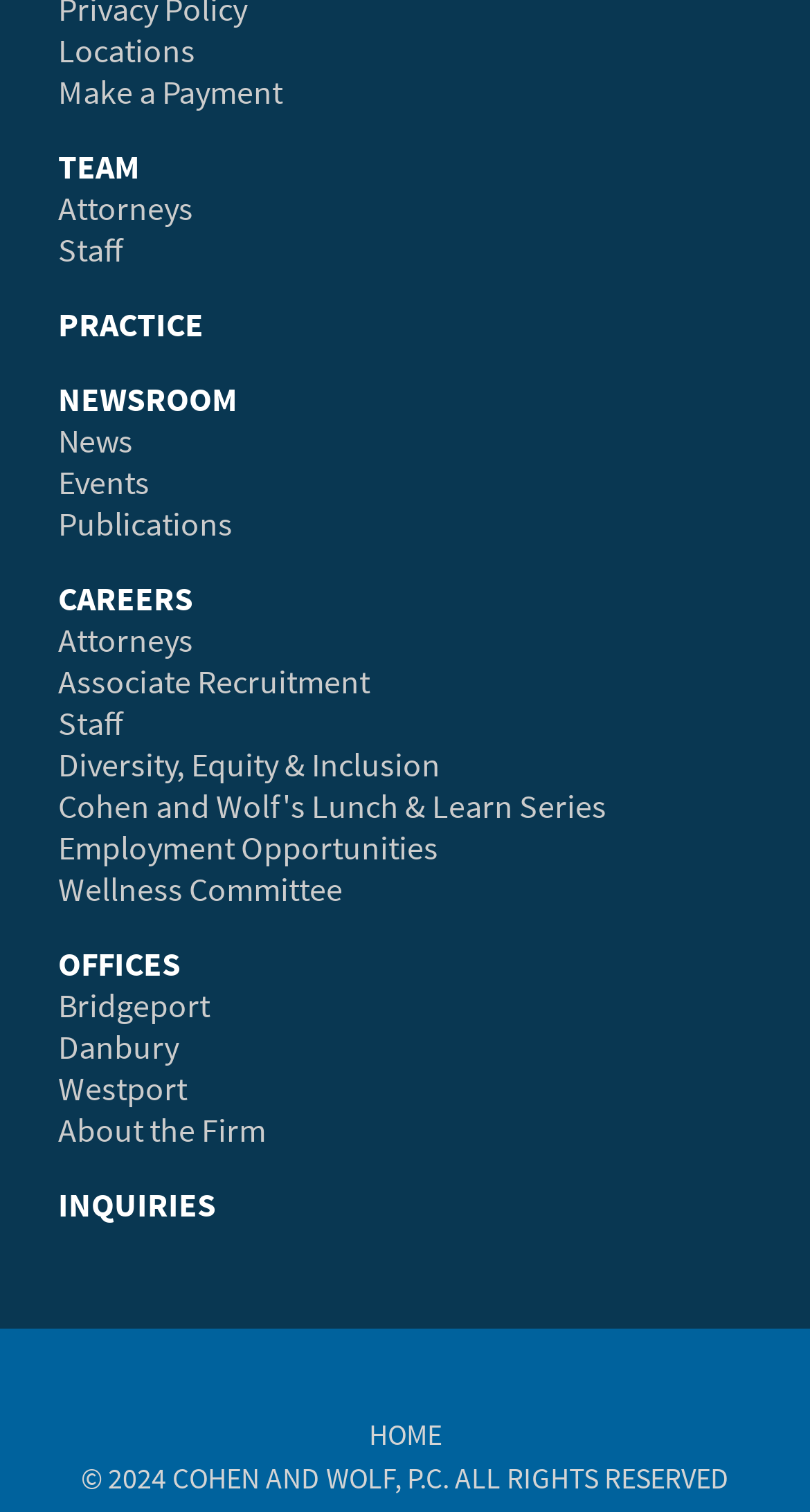How many links are listed under 'CAREERS'? Using the information from the screenshot, answer with a single word or phrase.

5